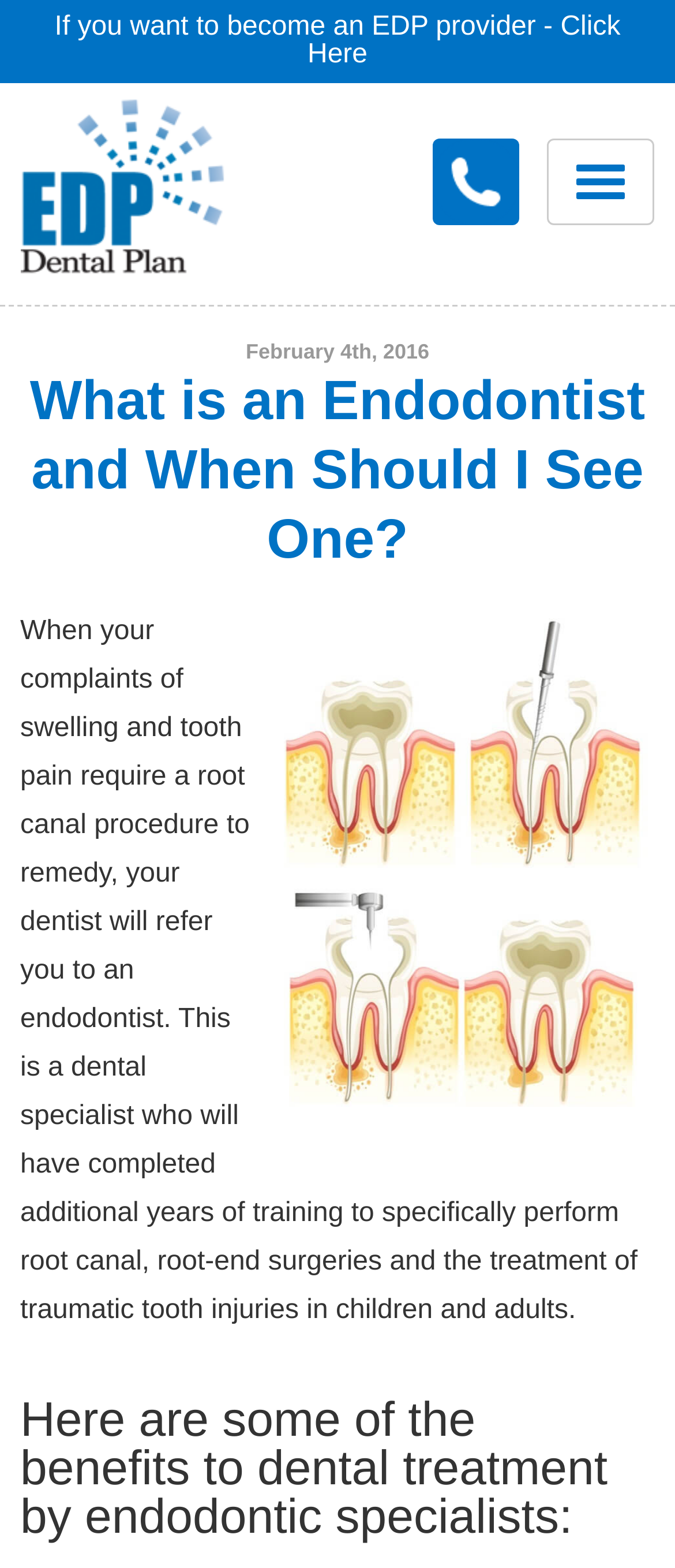Locate the bounding box of the user interface element based on this description: "Dentist Search".

[0.082, 0.385, 0.687, 0.431]